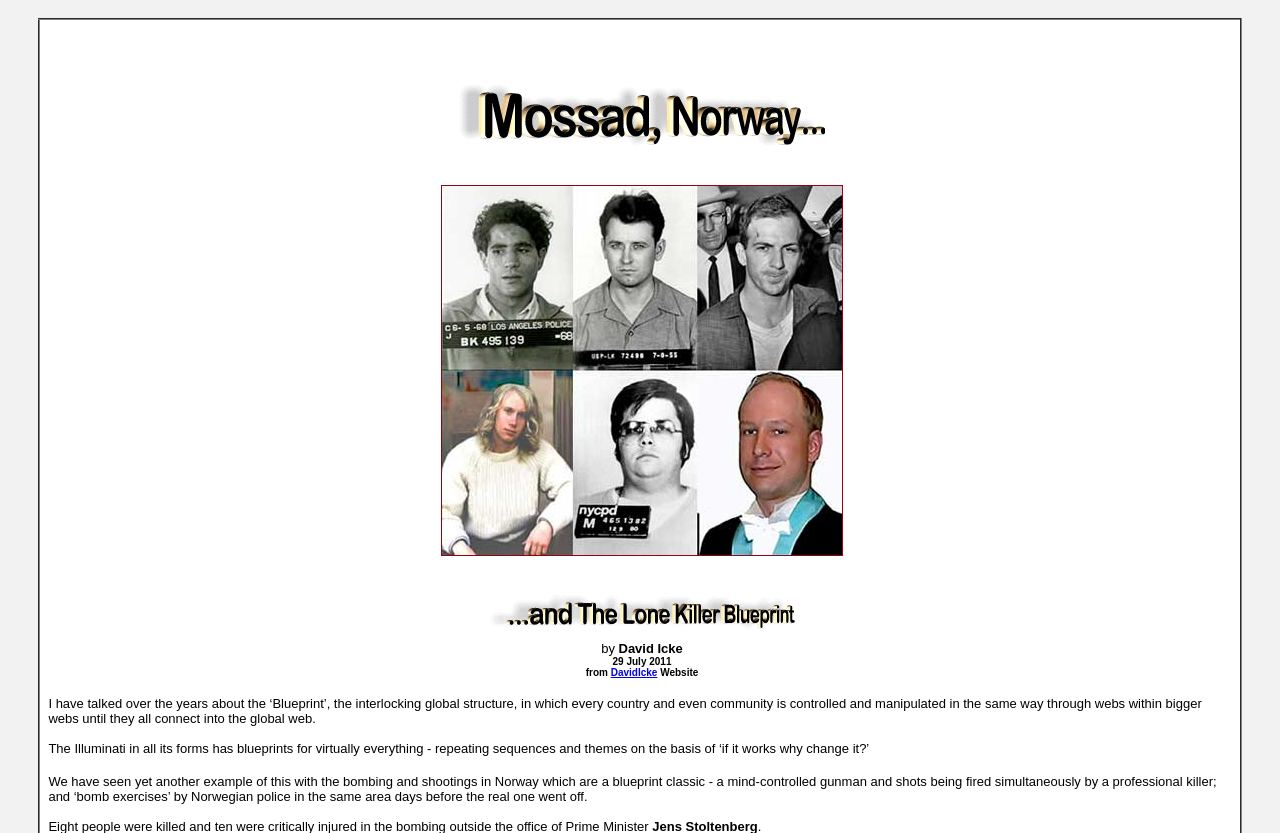Explain the features and main sections of the webpage comprehensively.

The webpage appears to be an article or blog post discussing the topics of Mossad, Norway, and the concept of a "Lone Killer Blueprint". 

At the top of the page, there is a small, non-descriptive image on the left, accompanied by a link on the right. Below this, there is a larger image that takes up most of the width of the page. 

The article's title, "Mossad, Norway and The Lone Killer Blueprint", is not explicitly mentioned, but it is likely the title of the webpage. 

The main content of the article begins with a brief introduction, followed by a series of paragraphs discussing the concept of a "Blueprint" and its relation to global control and manipulation. The text is written in a formal tone and includes quotes from the author, David Icke. 

On the right side of the page, there is a section with the author's name, "David Icke", and a link to his website. Below this, there is a date, "29 July 2011", indicating when the article was published. 

Throughout the page, there are several small, non-descriptive images and links scattered throughout the text, but they do not appear to be the main focus of the article. The overall content of the page is focused on the written text, which discusses the author's theories and ideas about global control and manipulation.